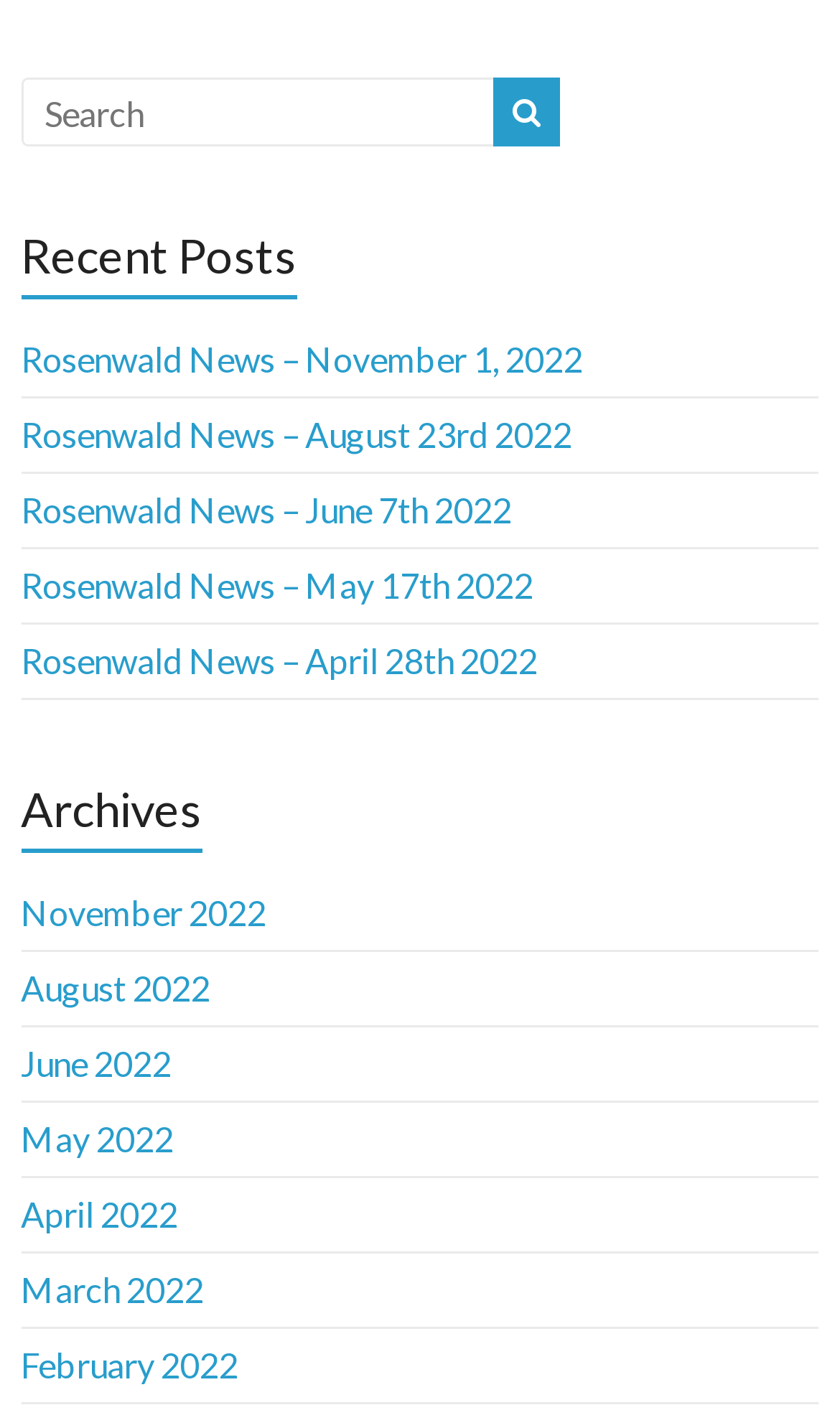Locate the bounding box coordinates of the area to click to fulfill this instruction: "go to archives November 2022". The bounding box should be presented as four float numbers between 0 and 1, in the order [left, top, right, bottom].

[0.025, 0.625, 0.317, 0.653]